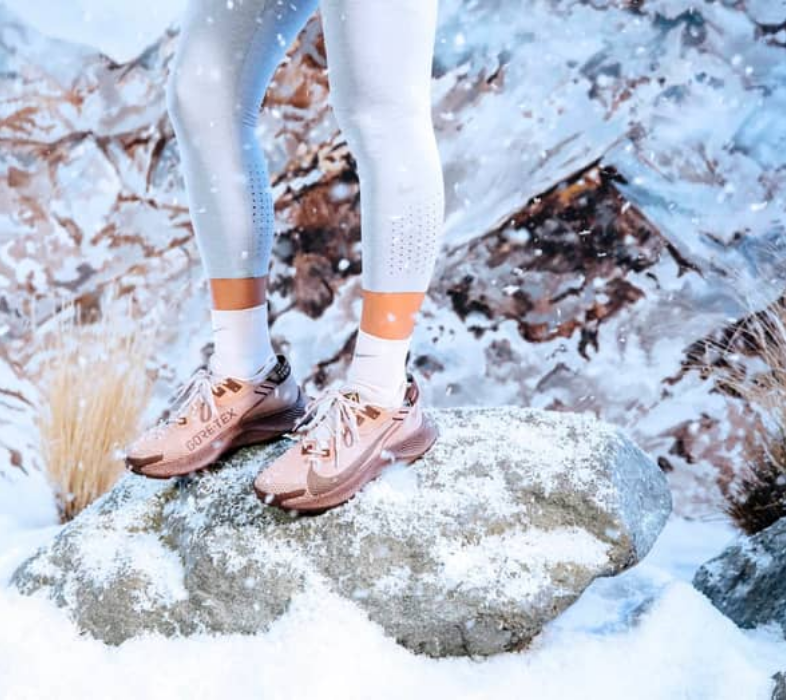Explain the image thoroughly, highlighting all key elements.

The image showcases a close-up view of a runner’s legs, poised on a rocky surface in a snowy outdoor setting. The runner is wearing sleek, form-fitting light gray leggings that feature a textured design along the calves, providing both style and functionality. Their feet are clad in specialized running shoes marked with "GORE-TEX" branding, highlighting their weather-resistant qualities, suitable for various outdoor terrains. Snowflakes gently fall around them, creating an enchanting wintry atmosphere, while the rugged mountain backdrop adds a sense of adventure, emphasizing the theme of appropriate running attire for cold weather conditions. This image serves as an inspiring representation of how to stay active and stylishly prepared for cold-weather running.